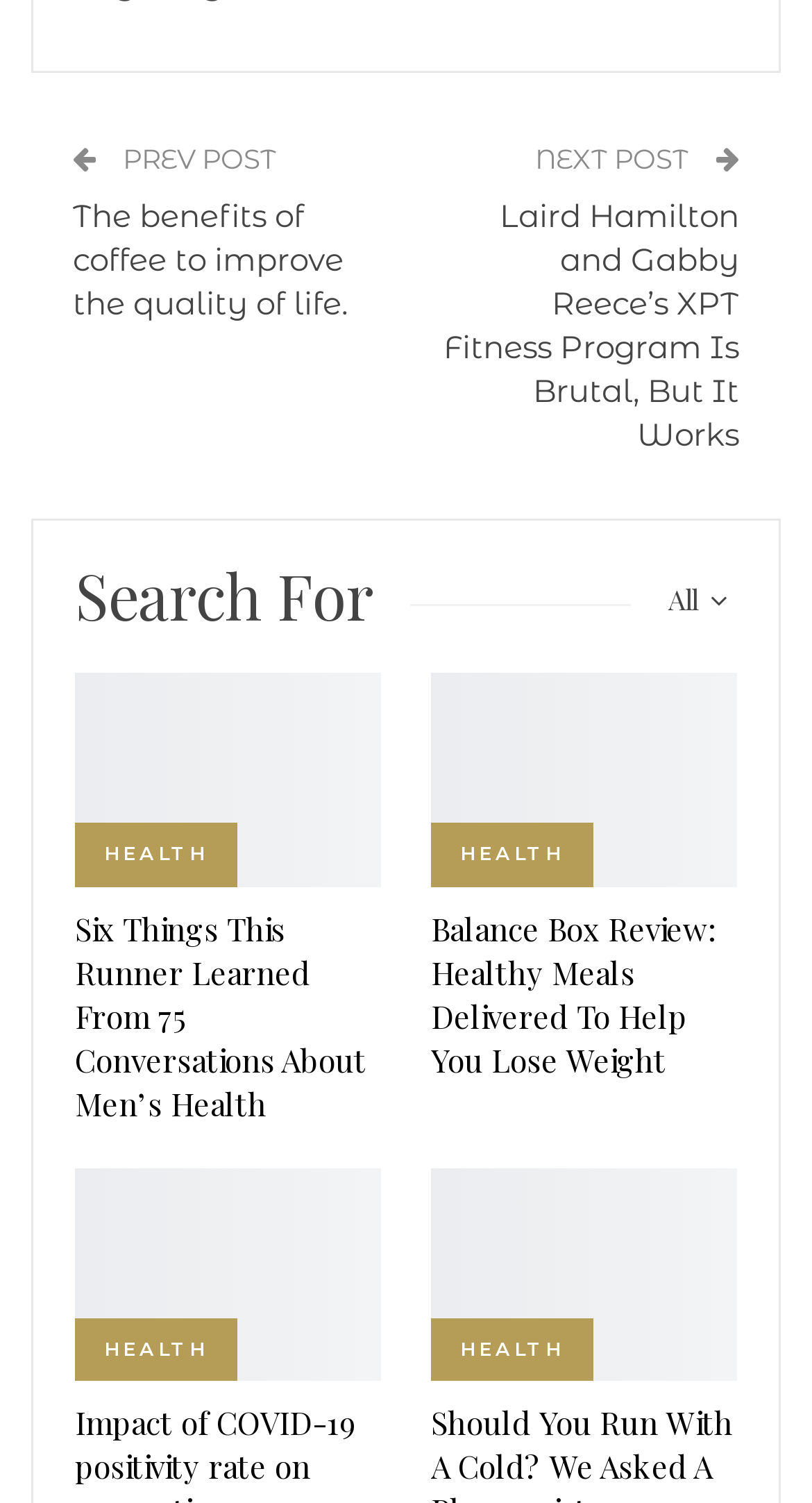Analyze the image and deliver a detailed answer to the question: Is there a search function on this webpage?

I found a link with the text 'Search For', which suggests that there is a search function available on this webpage.